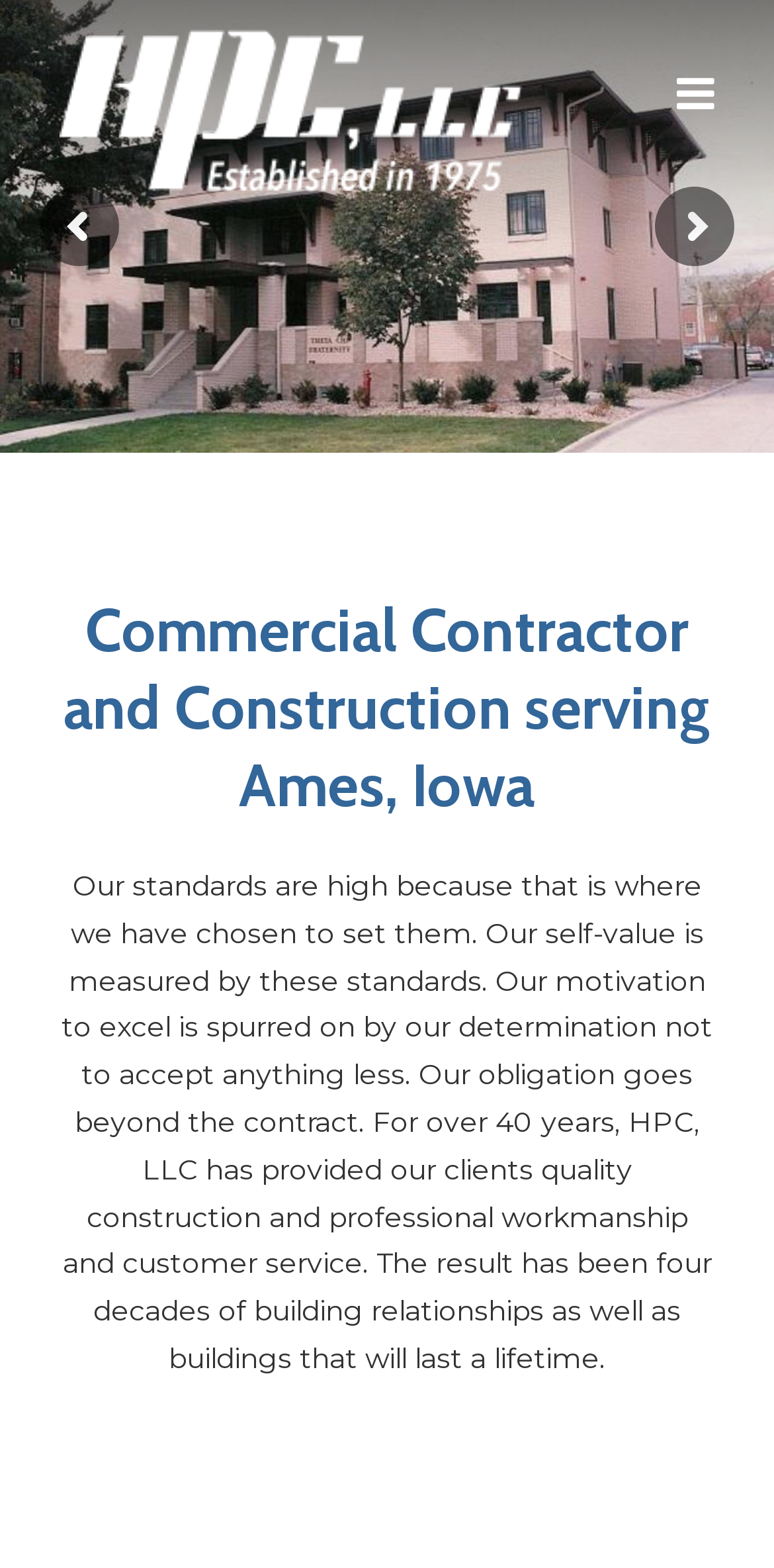Determine the bounding box coordinates for the UI element matching this description: "title="HPC, LLC"".

[0.077, 0.06, 0.674, 0.083]